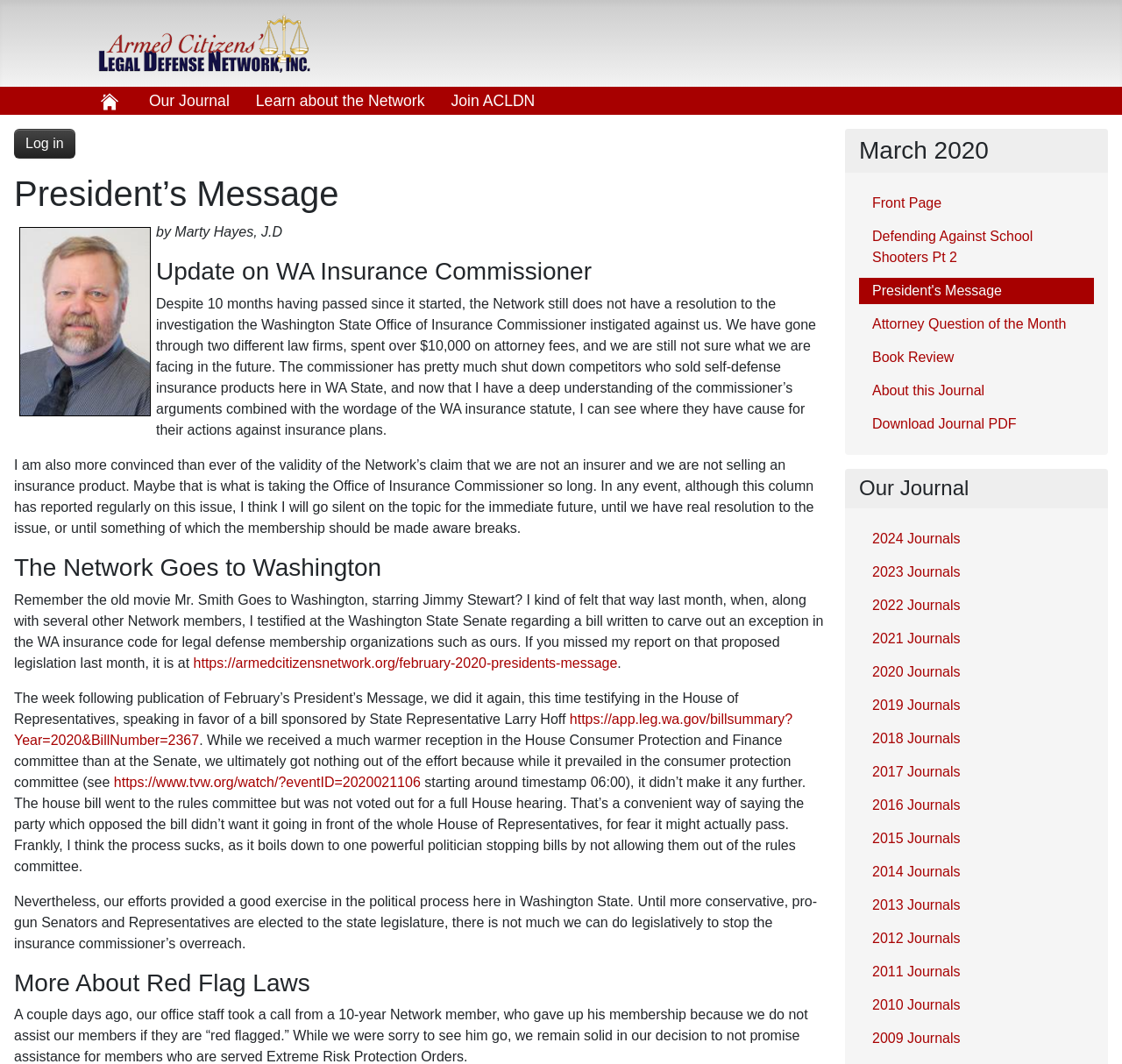Please find the bounding box coordinates of the element's region to be clicked to carry out this instruction: "Visit the Armed Citizens Legal Defense Network website".

[0.084, 0.024, 0.28, 0.054]